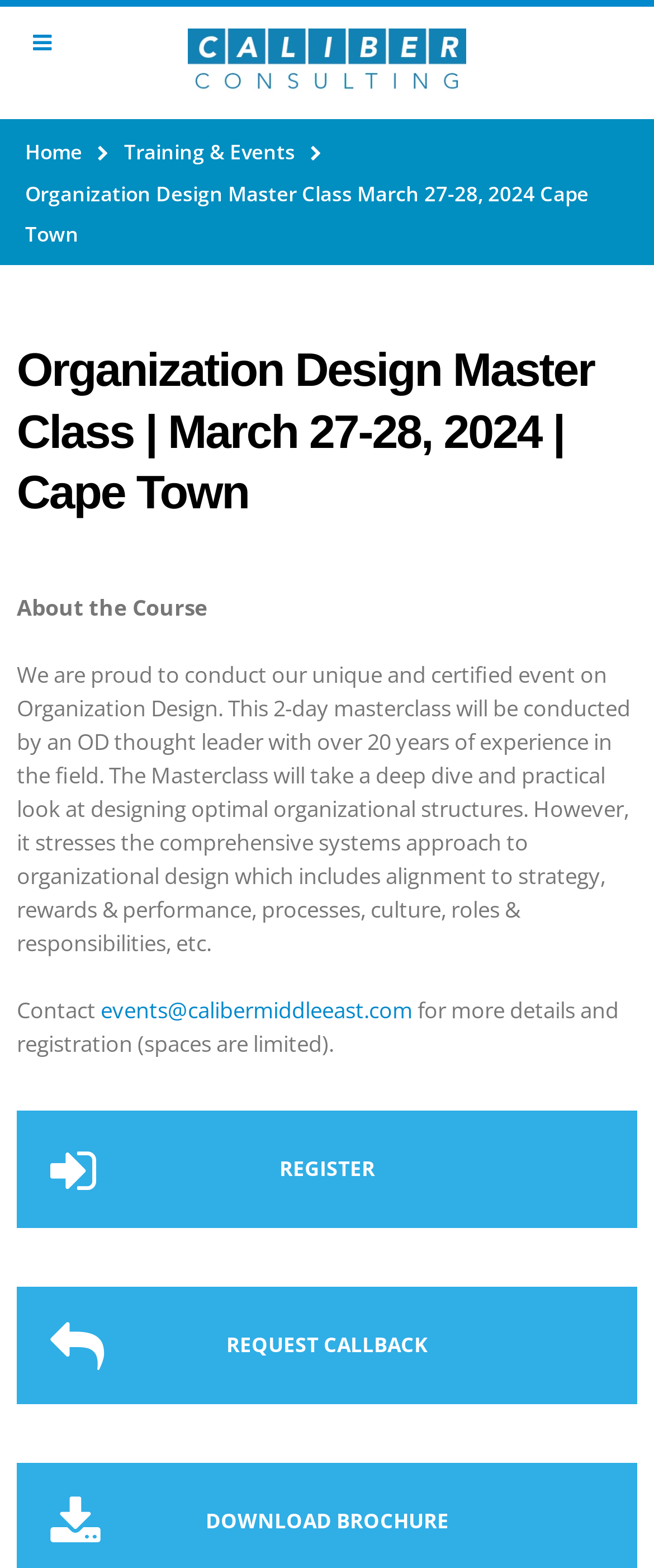Using details from the image, please answer the following question comprehensively:
What is the email address for registration and more details?

I found the answer by looking at the link element with the text 'events@calibermiddleeast.com' which is accompanied by the text 'for more details and registration'. This suggests that this email address can be used for registration and more details.